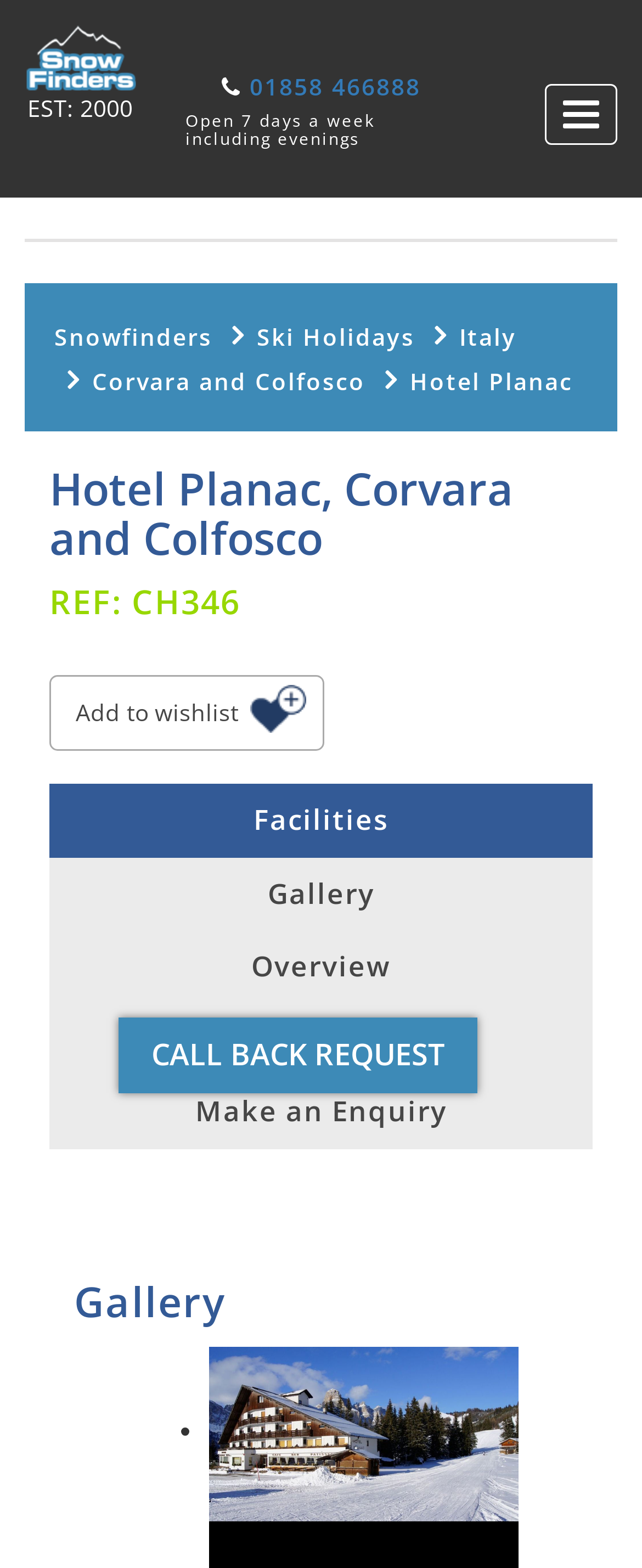Refer to the screenshot and answer the following question in detail:
What is the name of the hotel?

I found the answer by looking at the heading 'Hotel Planac, Corvara and Colfosco' which is located at the top of the webpage, indicating that the webpage is about a hotel with this name.